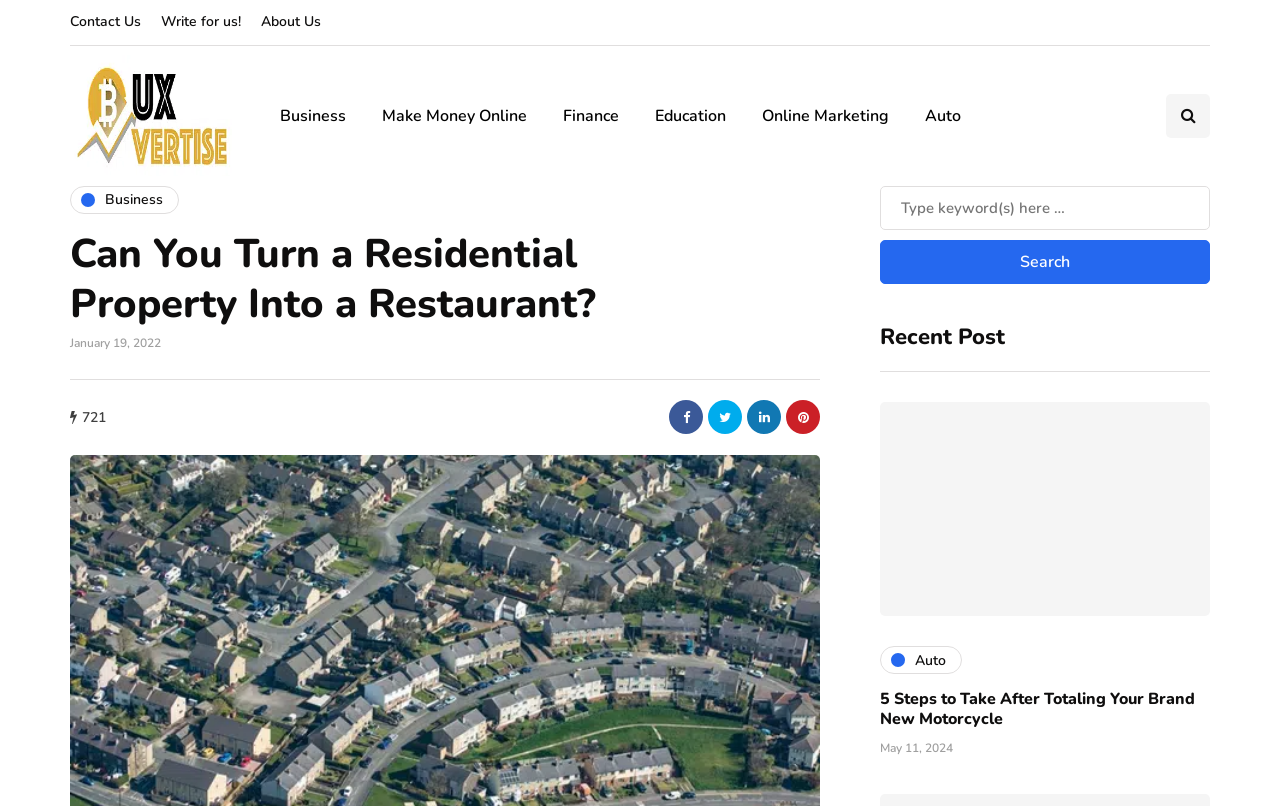Please determine the bounding box coordinates of the element's region to click in order to carry out the following instruction: "Go to the Business category". The coordinates should be four float numbers between 0 and 1, i.e., [left, top, right, bottom].

[0.205, 0.116, 0.284, 0.171]